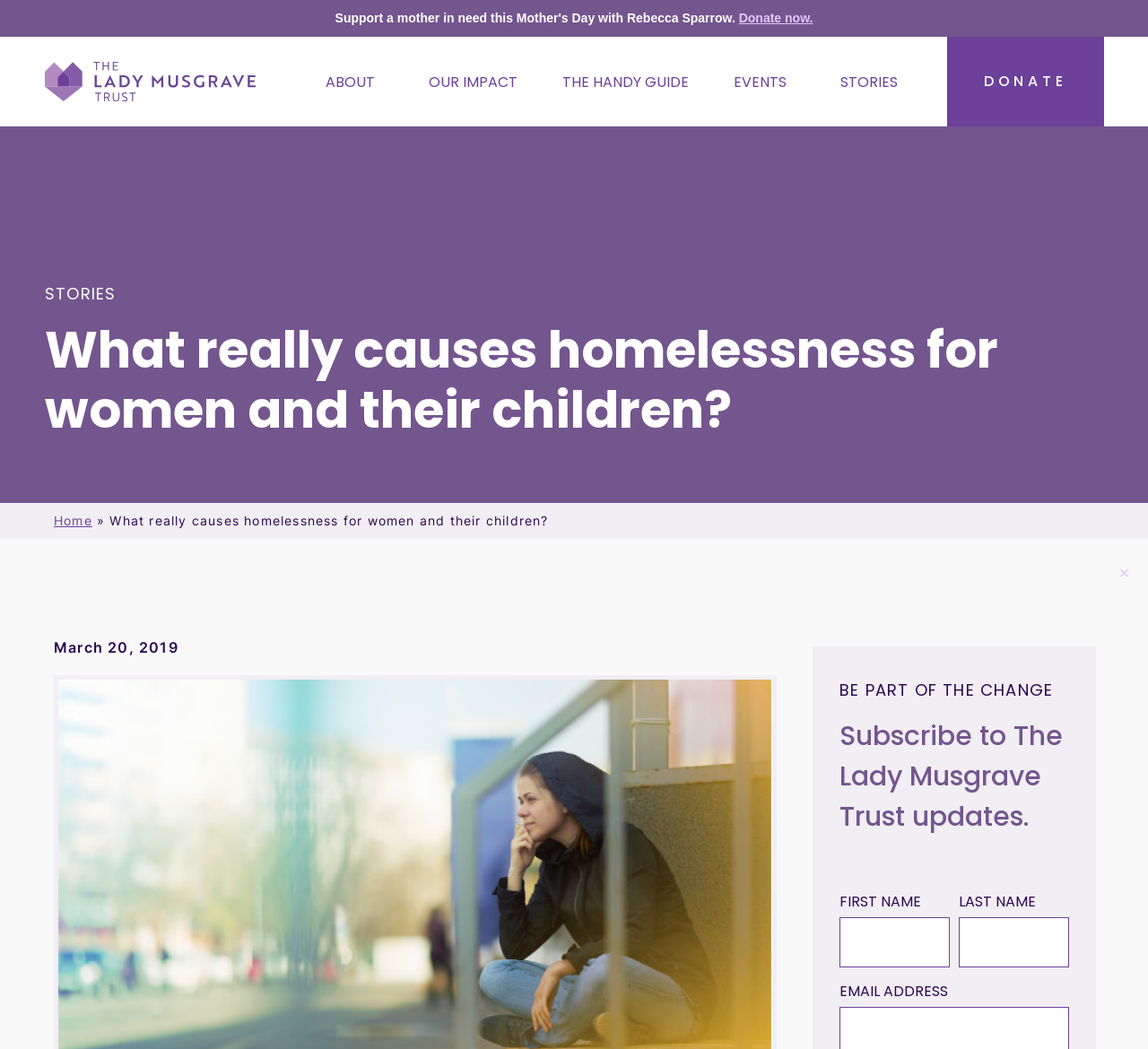Pinpoint the bounding box coordinates of the element to be clicked to execute the instruction: "Enter first name".

[0.731, 0.874, 0.827, 0.922]